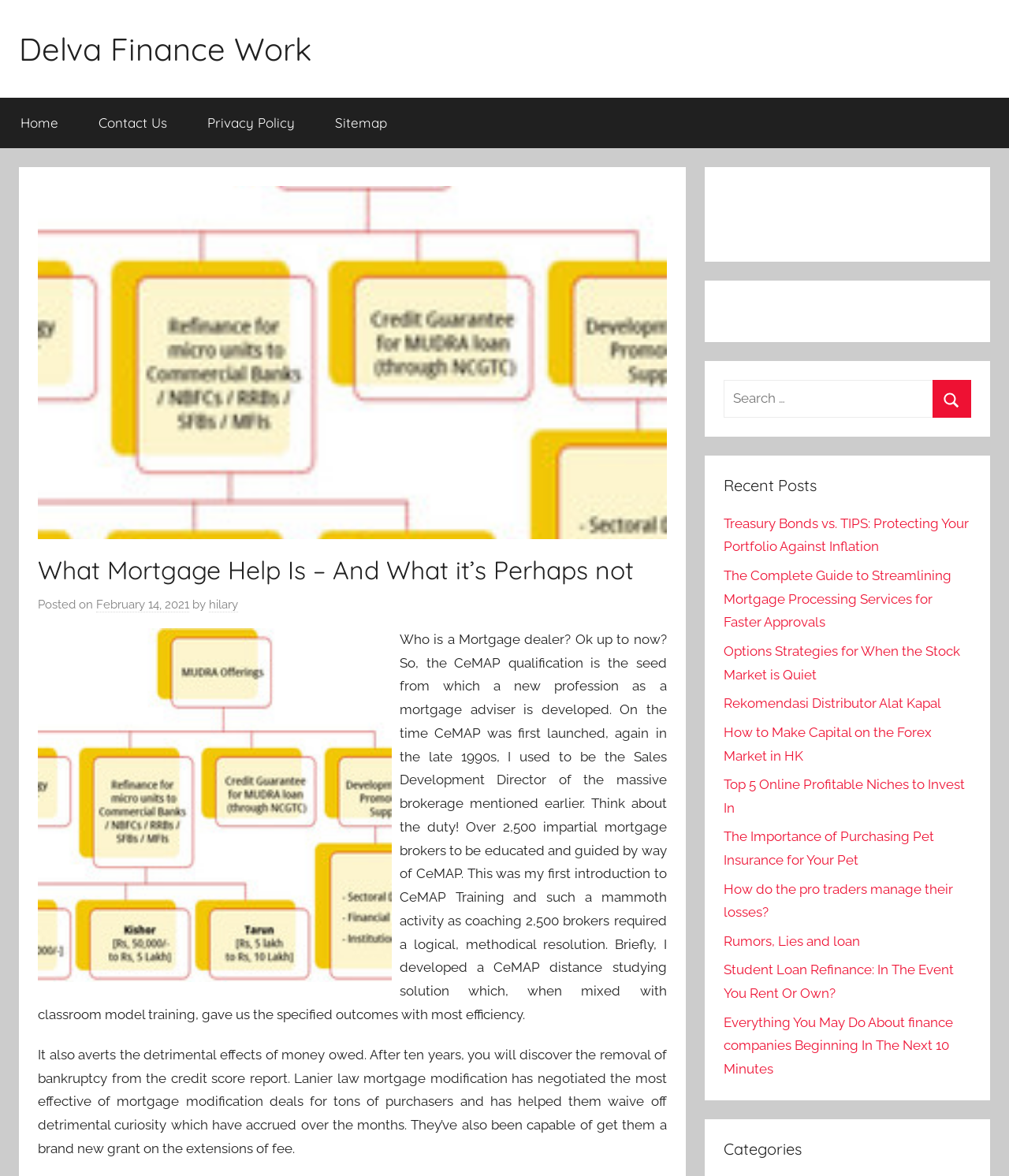Bounding box coordinates are specified in the format (top-left x, top-left y, bottom-right x, bottom-right y). All values are floating point numbers bounded between 0 and 1. Please provide the bounding box coordinate of the region this sentence describes: Privacy Policy

[0.185, 0.083, 0.312, 0.126]